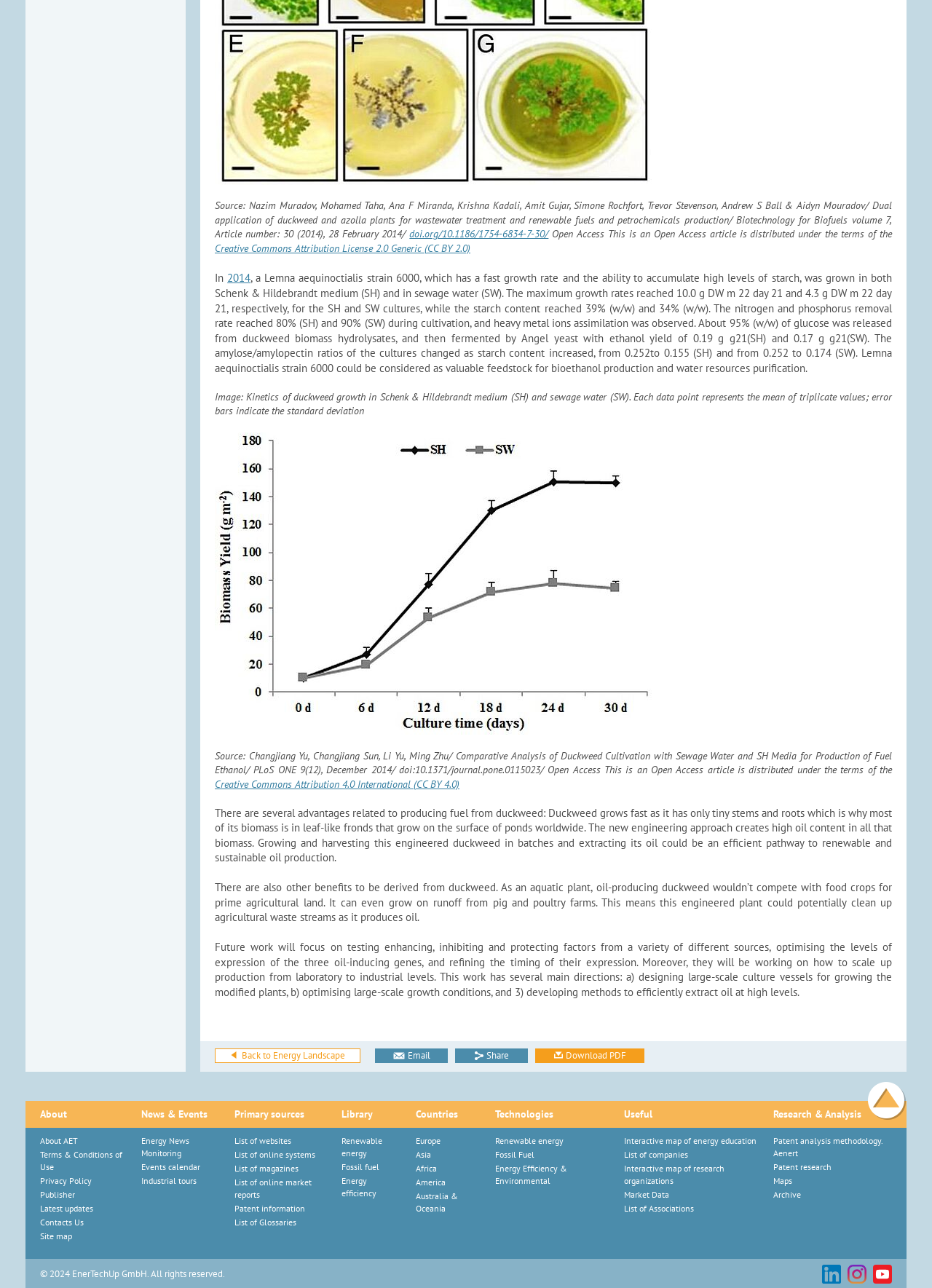Please identify the bounding box coordinates of the element that needs to be clicked to execute the following command: "Share". Provide the bounding box using four float numbers between 0 and 1, formatted as [left, top, right, bottom].

[0.488, 0.814, 0.566, 0.825]